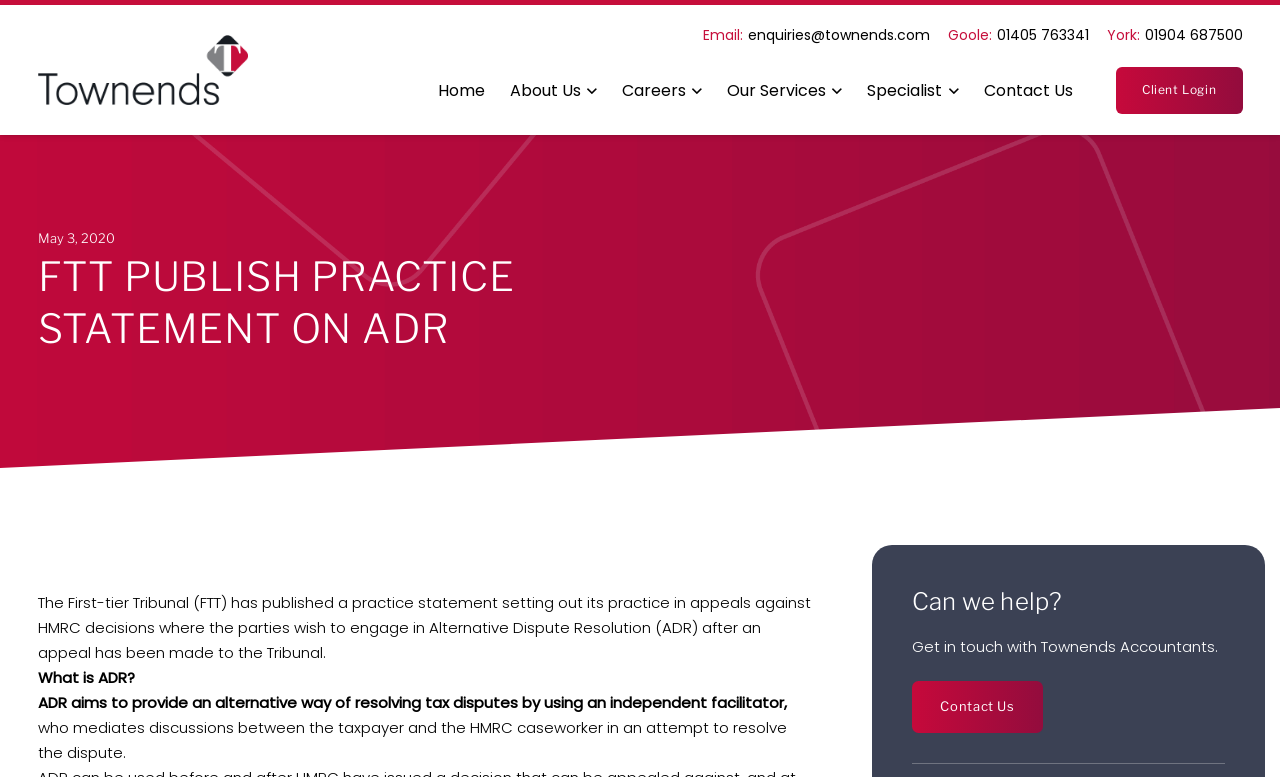Using the provided description: "aria-label="Link"", find the bounding box coordinates of the corresponding UI element. The output should be four float numbers between 0 and 1, in the format [left, top, right, bottom].

[0.029, 0.045, 0.193, 0.135]